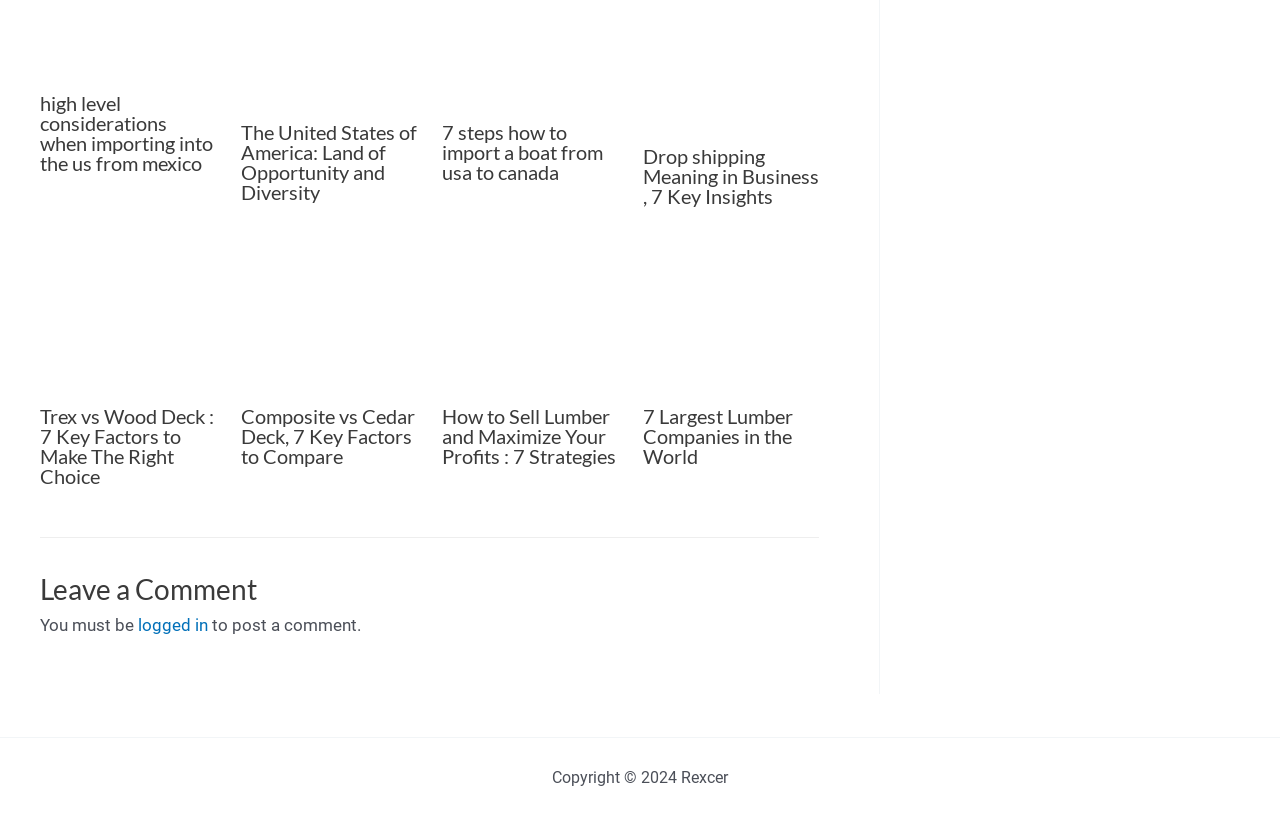Identify and provide the bounding box for the element described by: "alt="dropshipping meaning in business"".

[0.502, 0.057, 0.64, 0.082]